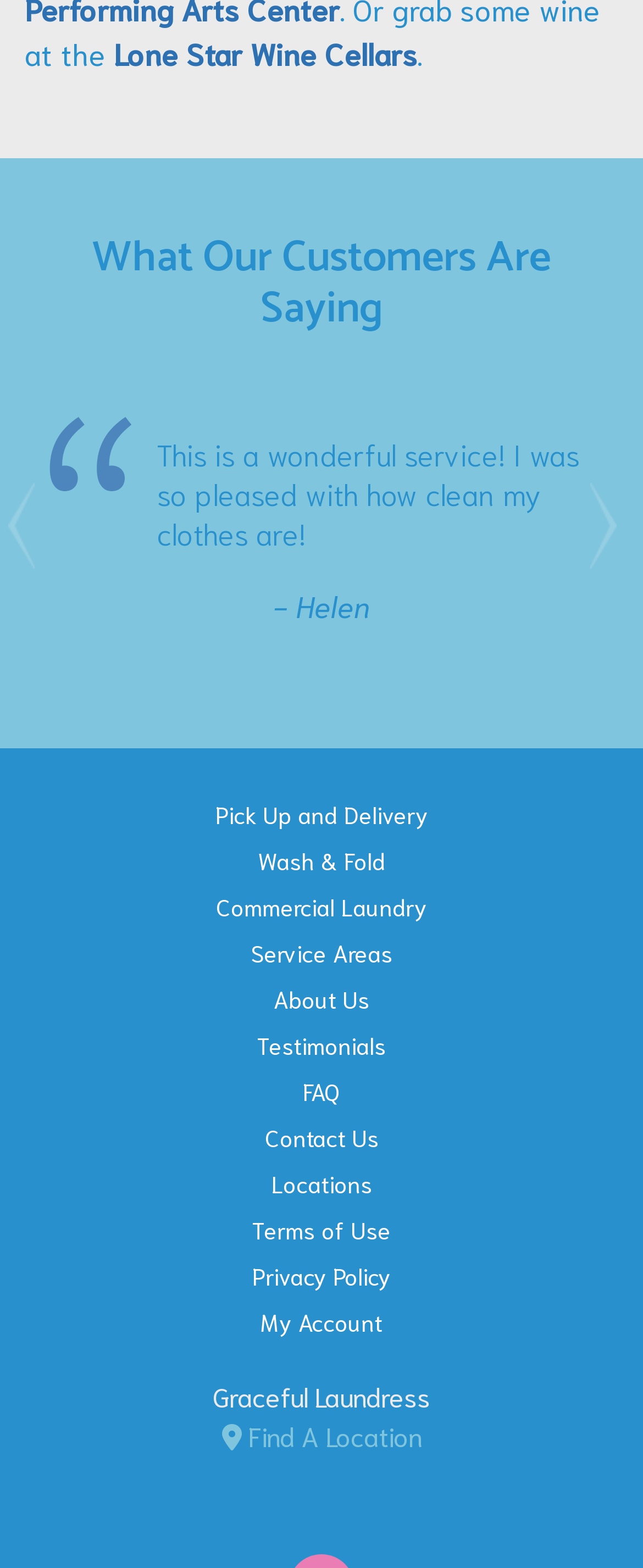Kindly provide the bounding box coordinates of the section you need to click on to fulfill the given instruction: "Read the testimonial".

[0.077, 0.261, 0.923, 0.414]